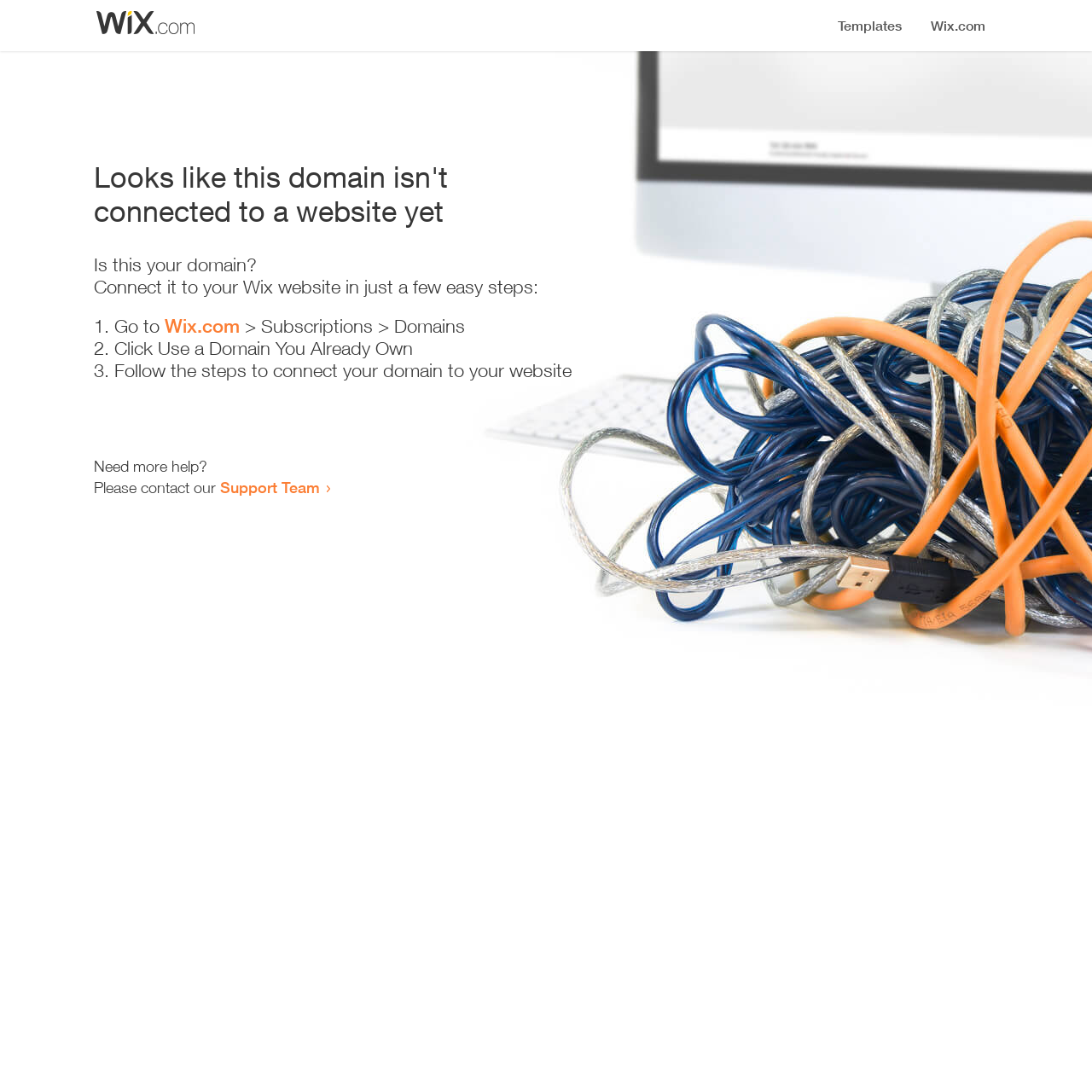Where can I go to connect my domain?
Identify the answer in the screenshot and reply with a single word or phrase.

Wix.com